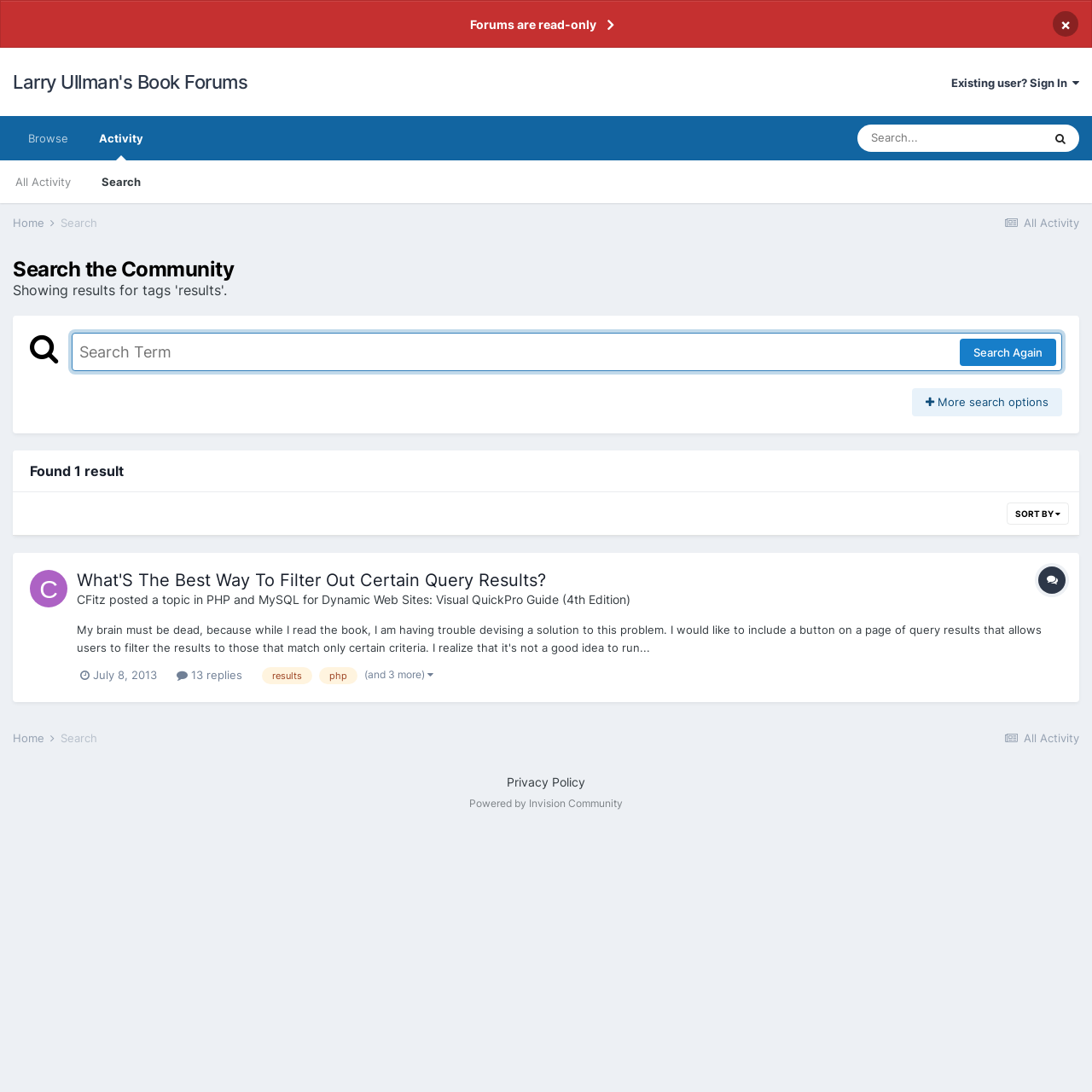Please determine the bounding box coordinates for the element that should be clicked to follow these instructions: "Browse the forums".

[0.012, 0.106, 0.077, 0.147]